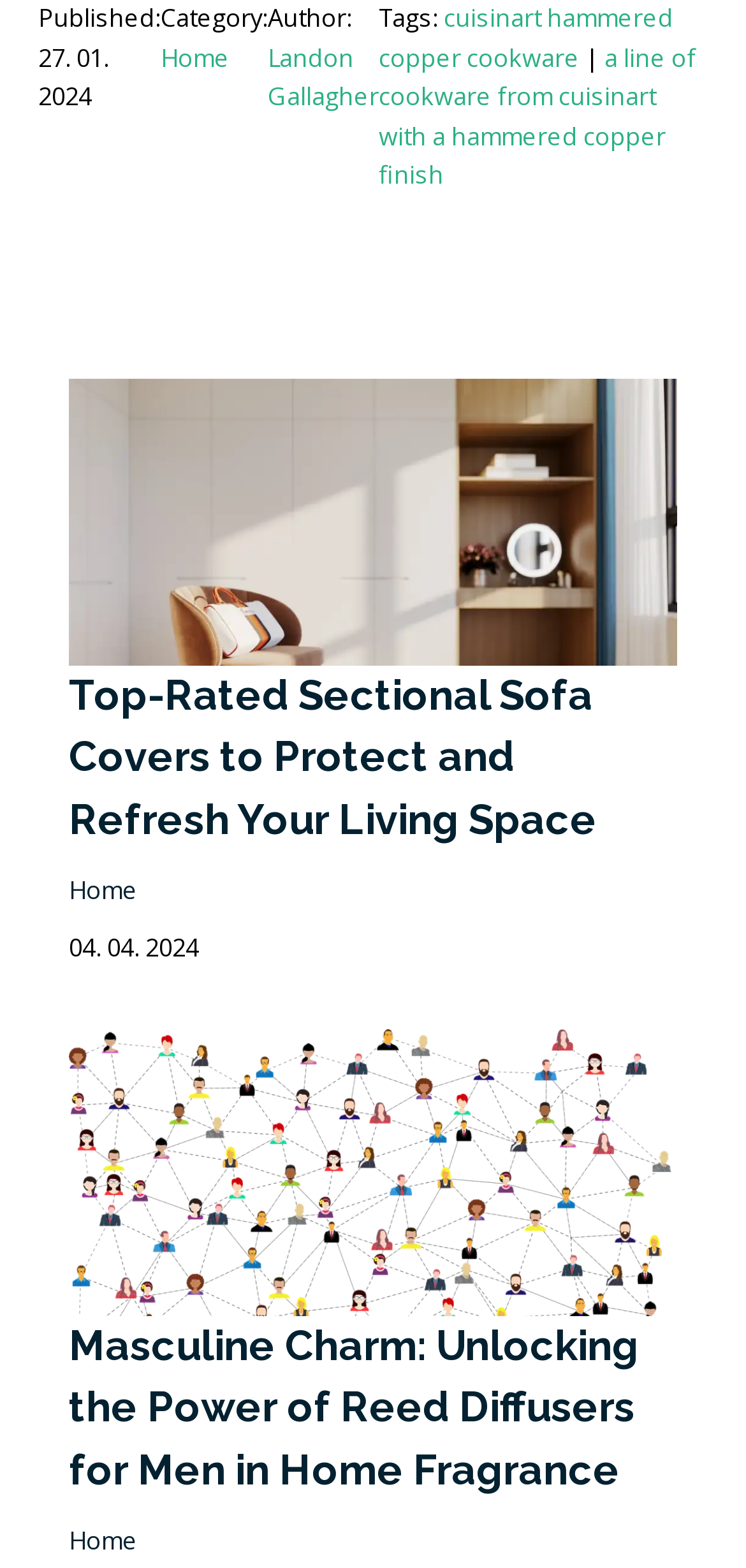Given the element description: "alt="Reed Diffuser For Men"", predict the bounding box coordinates of this UI element. The coordinates must be four float numbers between 0 and 1, given as [left, top, right, bottom].

[0.092, 0.763, 0.908, 0.79]